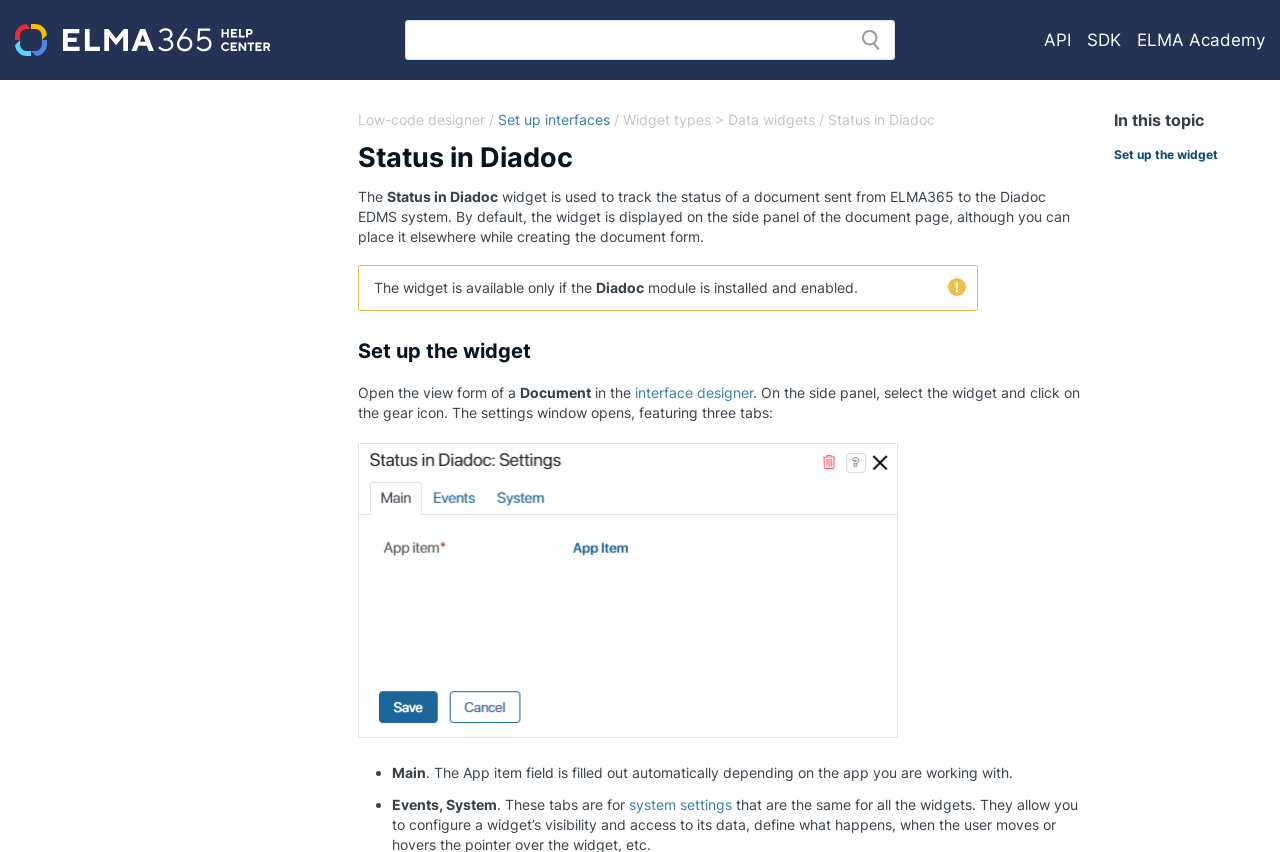Given the element description: "Set up the widget", predict the bounding box coordinates of the UI element it refers to, using four float numbers between 0 and 1, i.e., [left, top, right, bottom].

[0.87, 0.173, 0.951, 0.19]